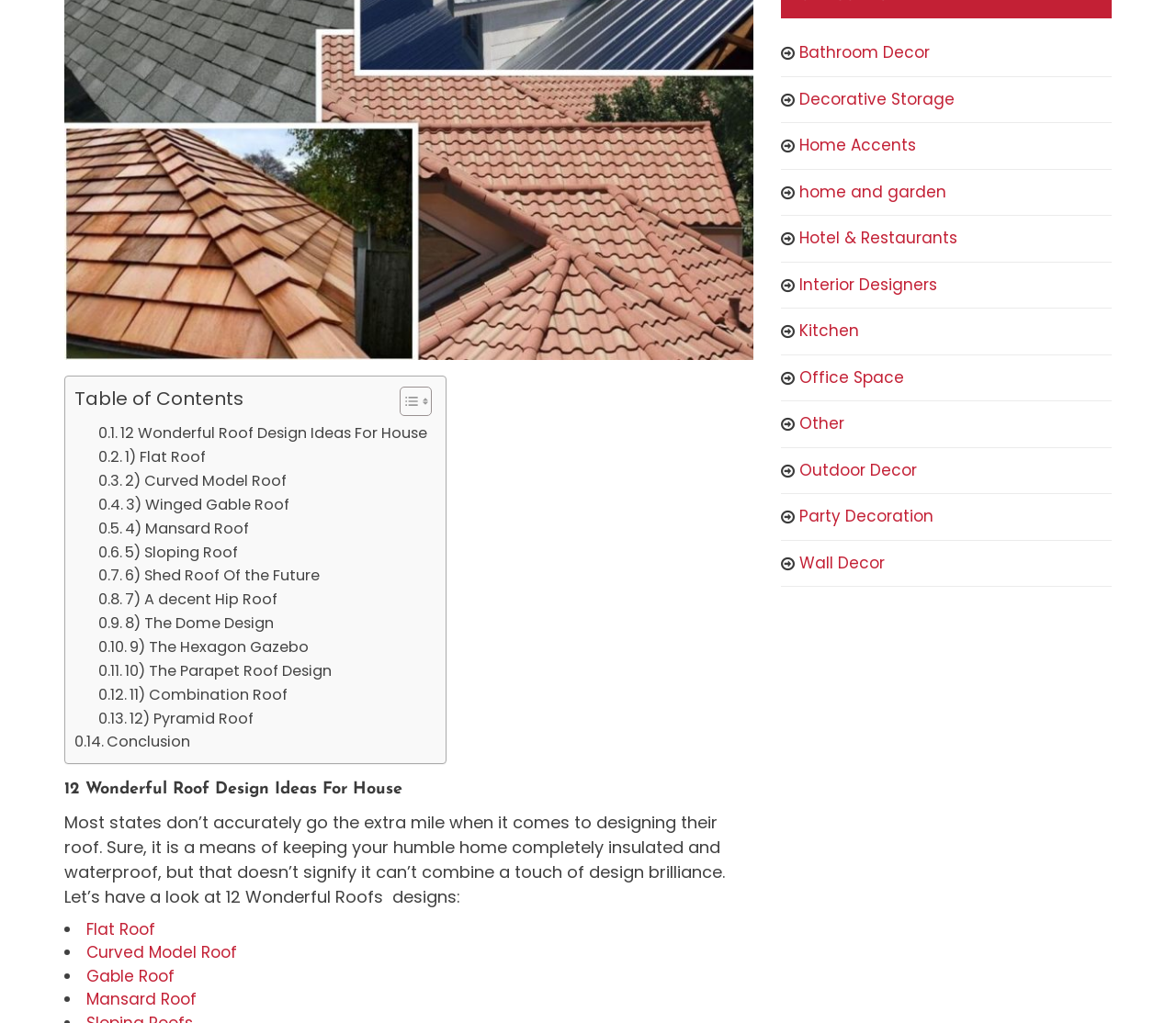Locate the bounding box of the UI element described in the following text: "Conclusion".

[0.063, 0.714, 0.162, 0.737]